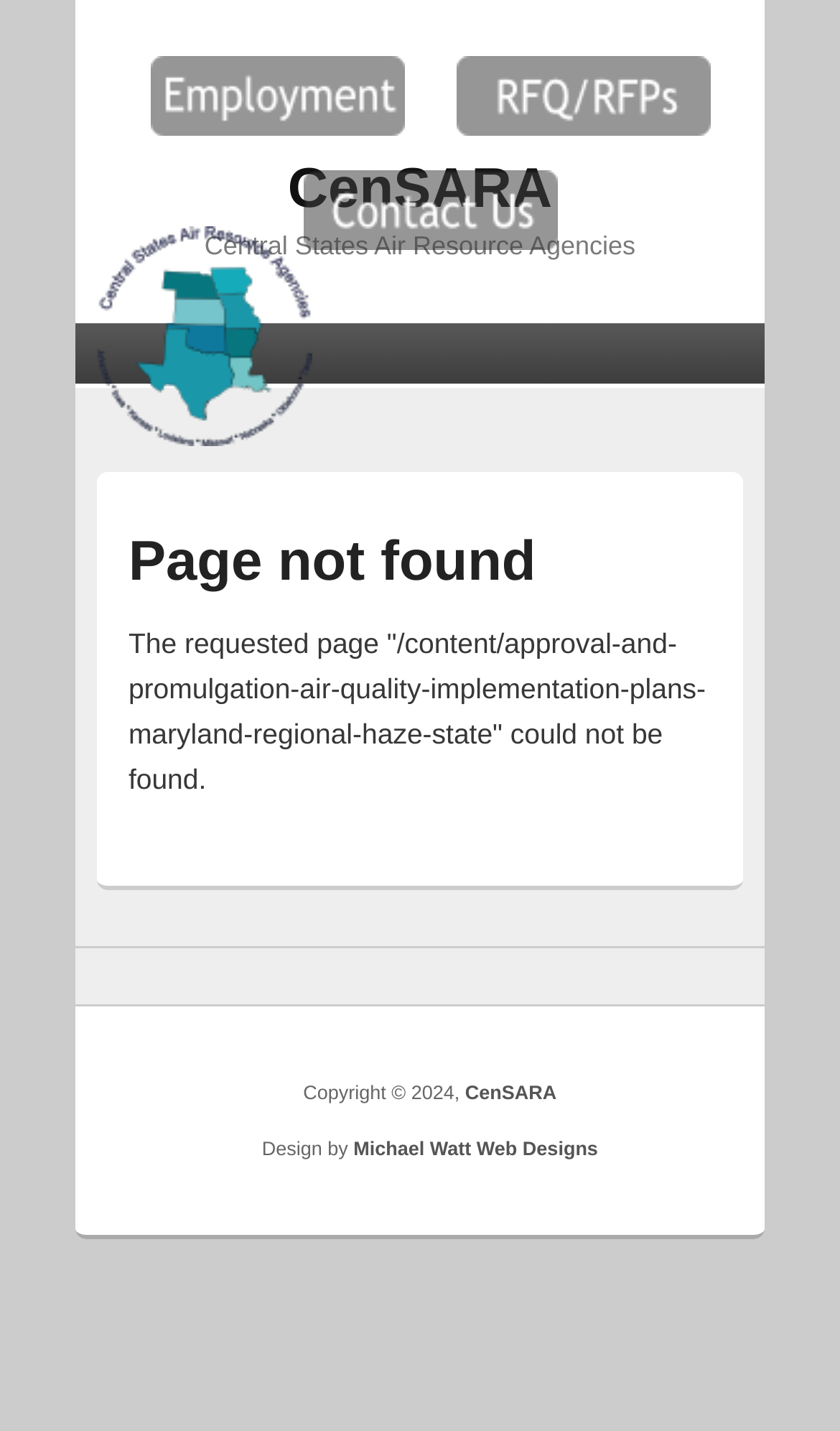Using the information in the image, give a detailed answer to the following question: What are the available links at the top of the page?

The available links at the top of the page can be found by examining the link elements that are children of the root element. These links are 'Home', 'Employment', 'Request for Quotes', and 'Contact Us', which are located at the top of the page, indicating that they are the main navigation links of the website.